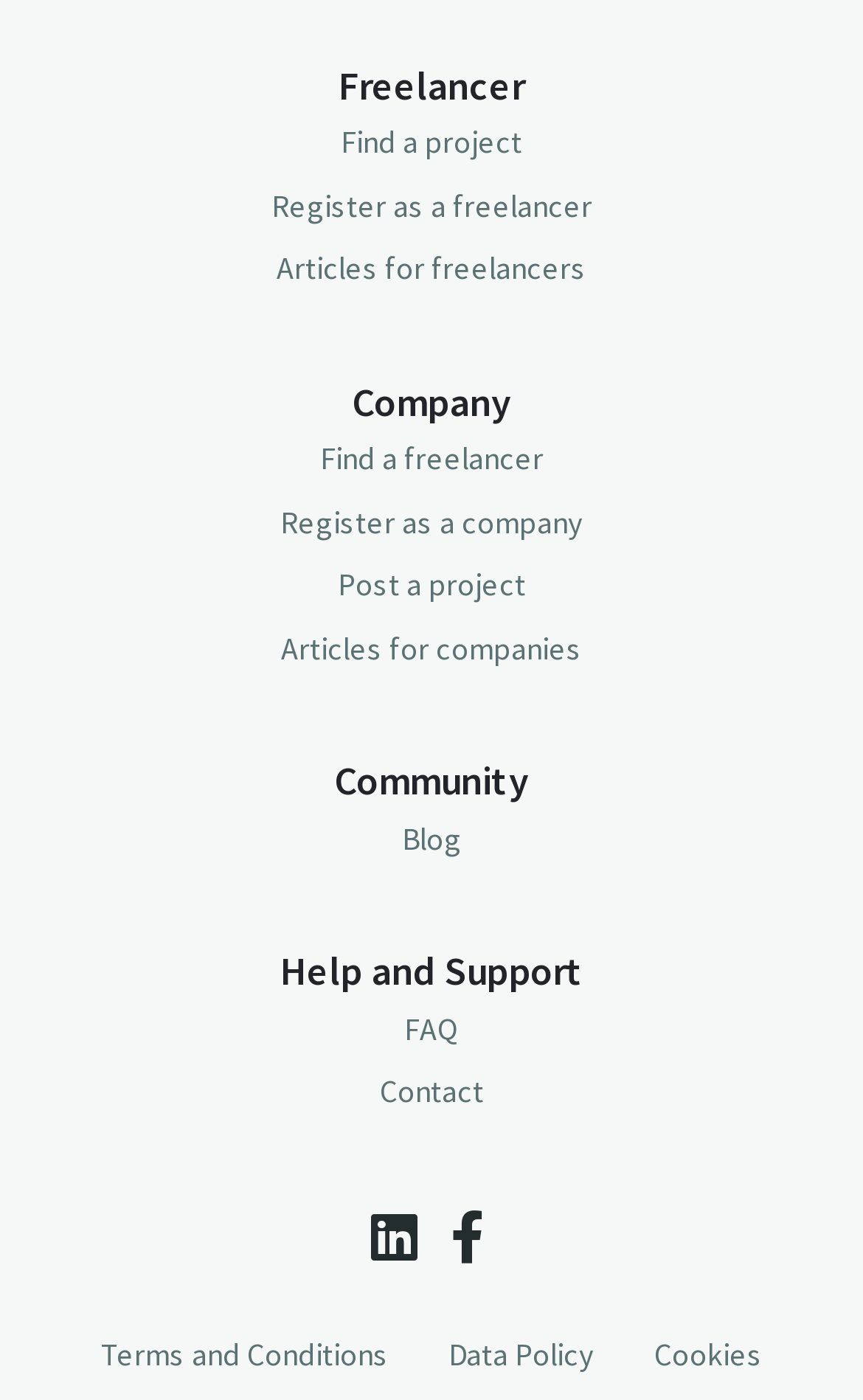Use a single word or phrase to answer this question: 
How many sections are available on the webpage?

3